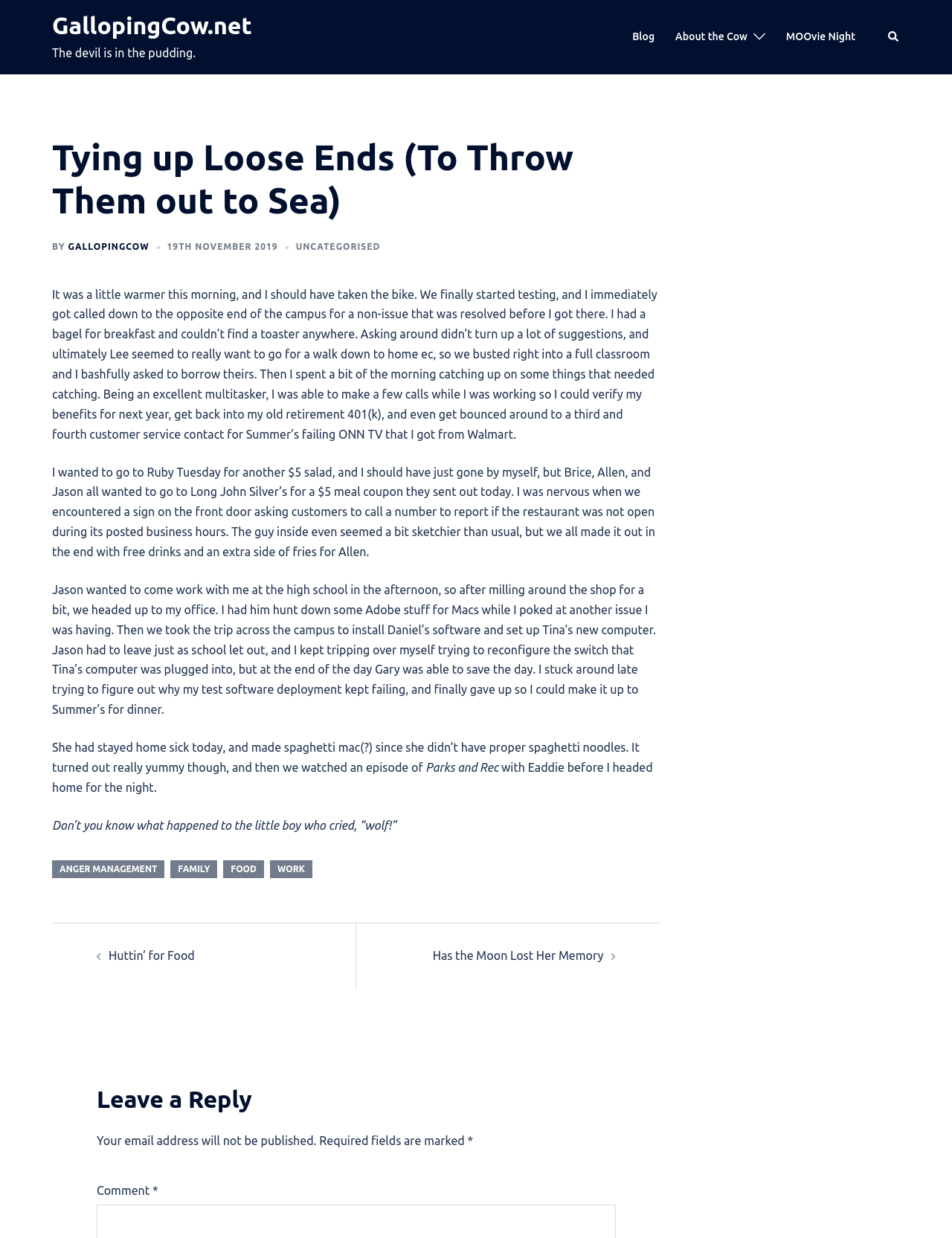Based on the element description: "Huttin’ for Food", identify the UI element and provide its bounding box coordinates. Use four float numbers between 0 and 1, [left, top, right, bottom].

[0.114, 0.766, 0.205, 0.777]